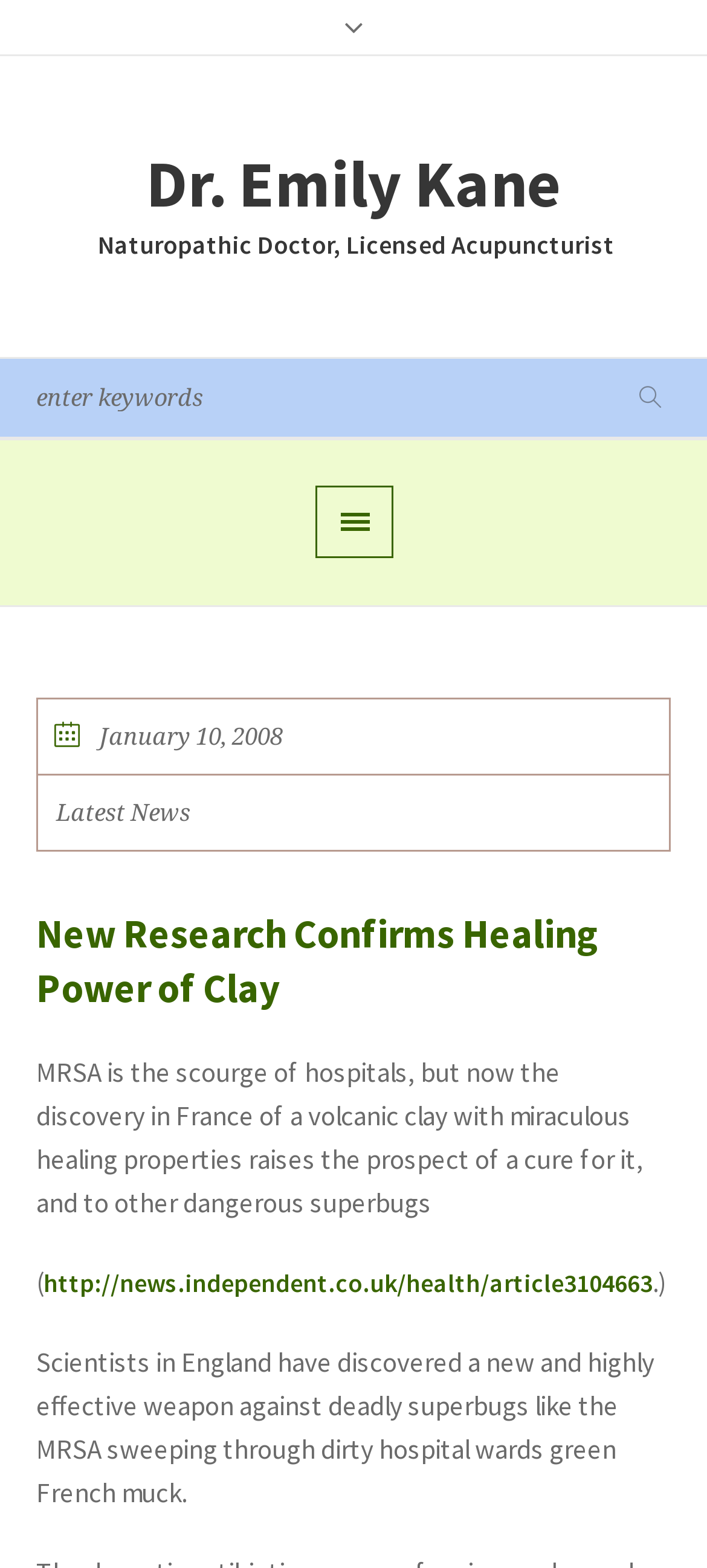What is the date mentioned in the article?
Can you provide a detailed and comprehensive answer to the question?

The answer can be found by looking at the abbreviation element with the text 'January 10, 2008' which is located near the top of the webpage.